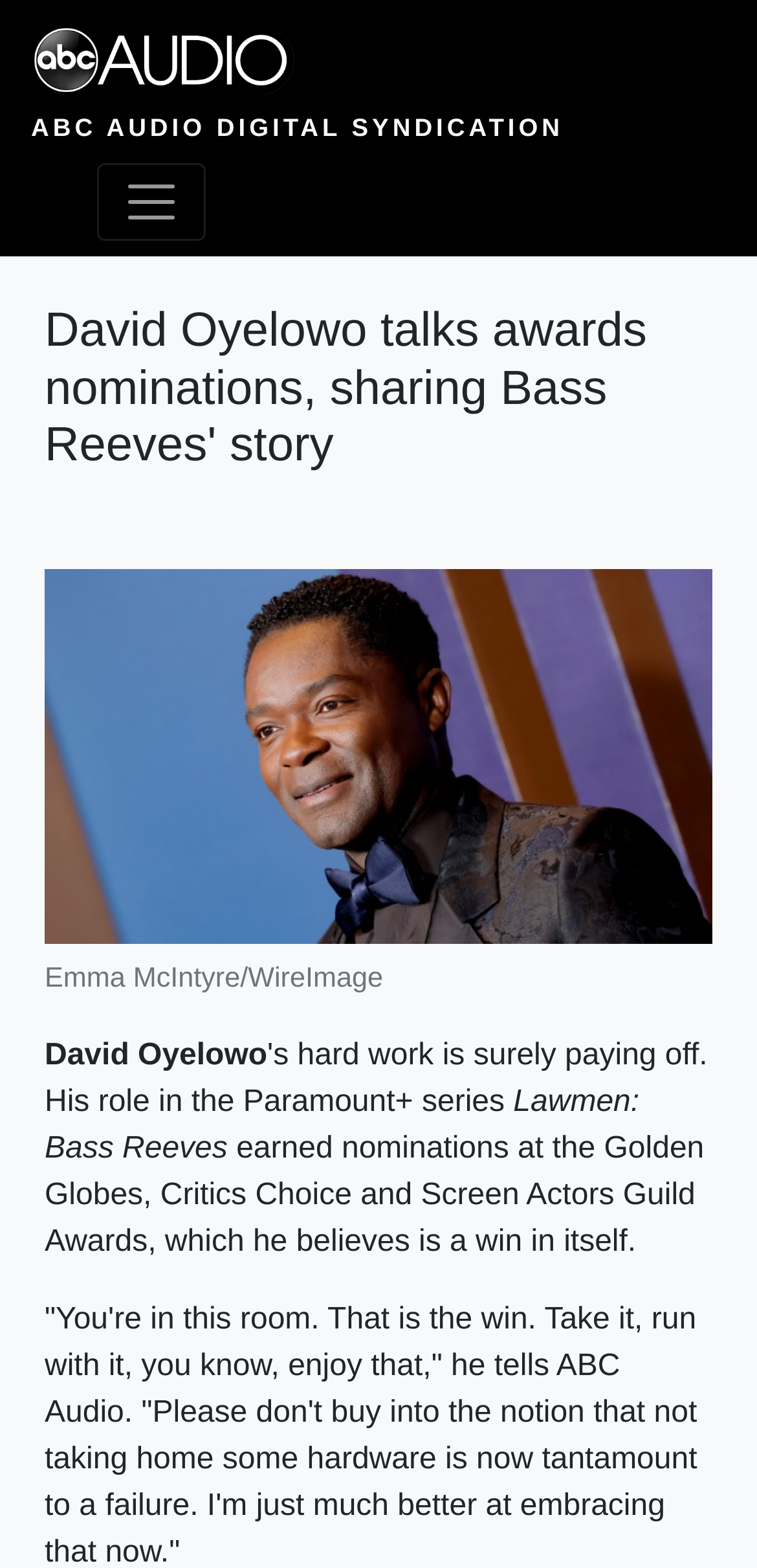Generate the main heading text from the webpage.

David Oyelowo talks awards nominations, sharing Bass Reeves' story